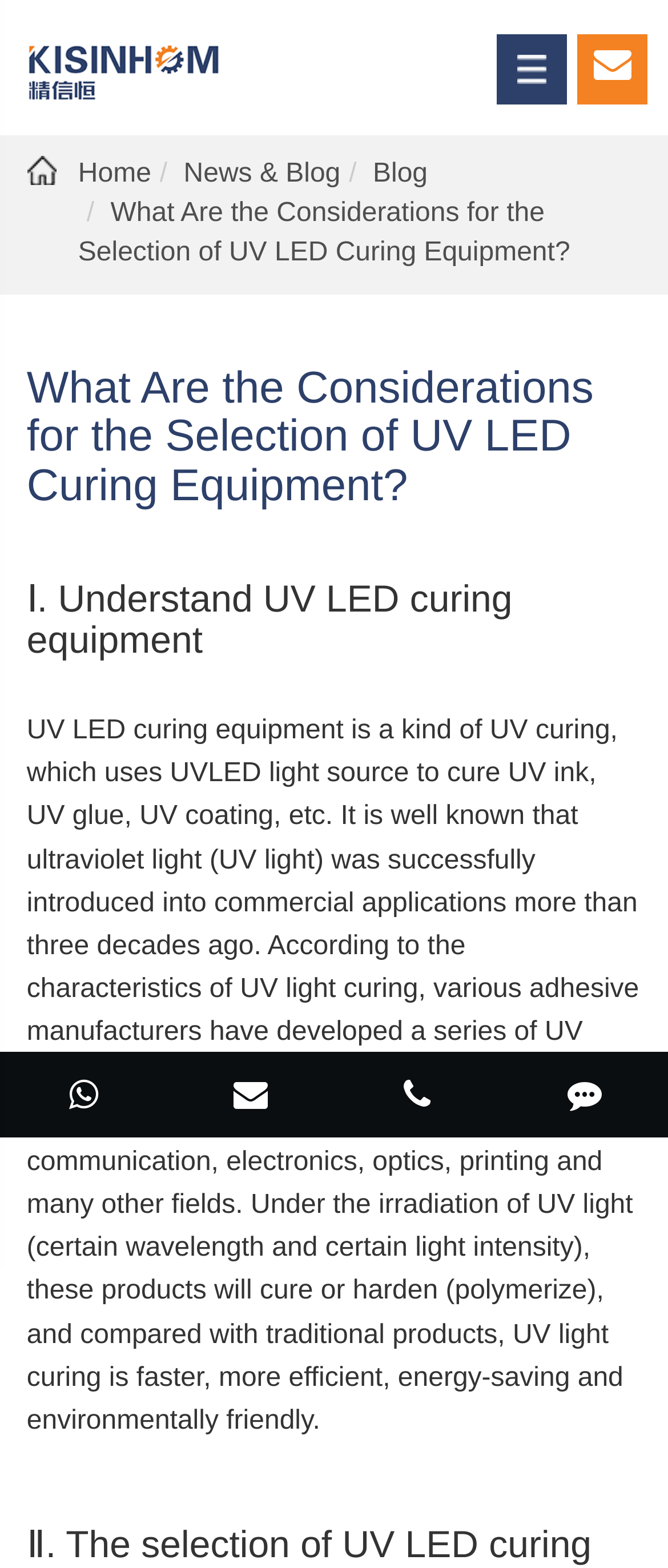How does UV light curing compare to traditional products?
Please give a detailed and elaborate answer to the question.

According to the webpage, UV light curing is faster, more efficient, energy-saving, and environmentally friendly compared to traditional products. This is mentioned in the text that describes the characteristics of UV light curing.